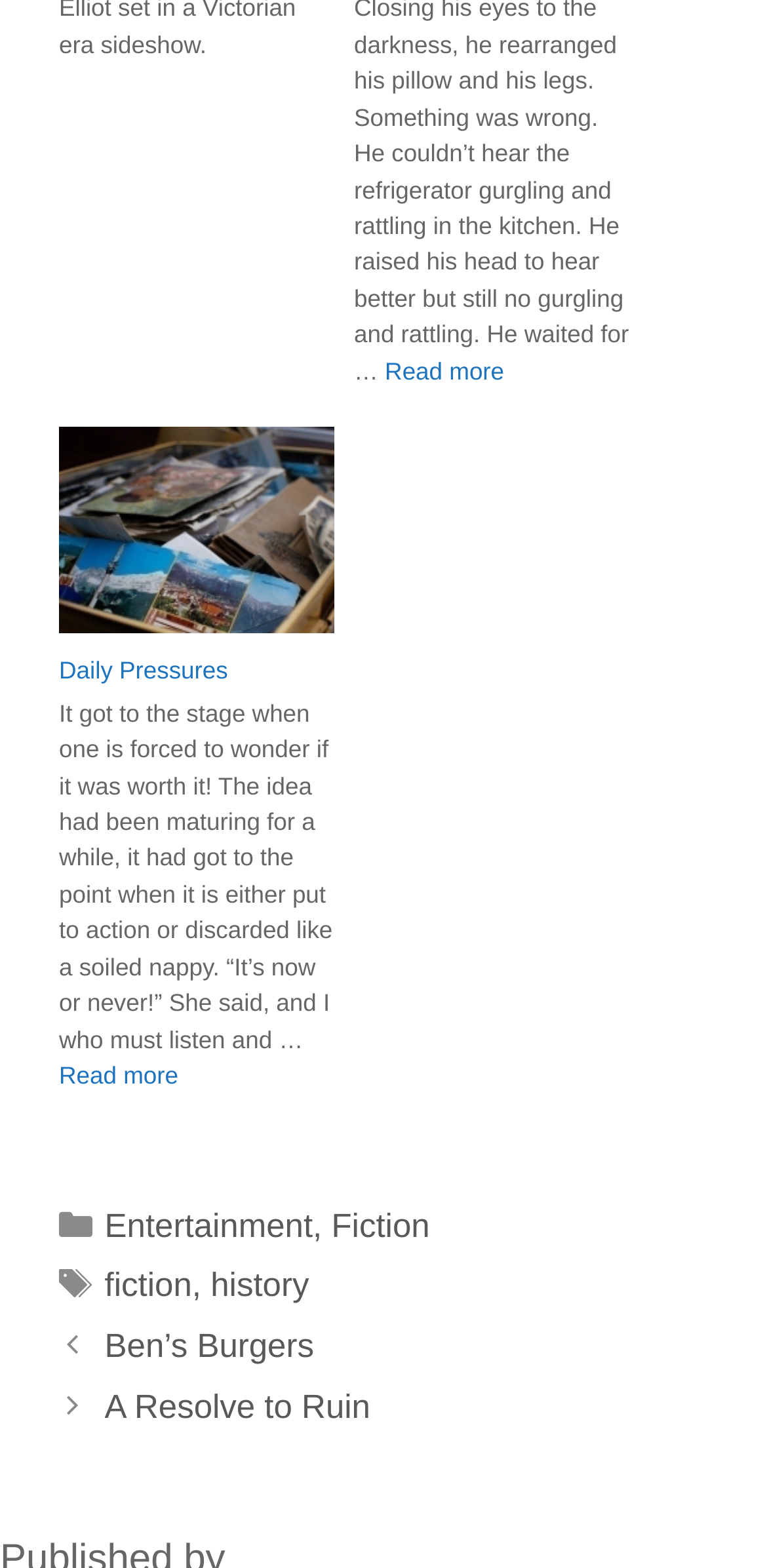Please locate the bounding box coordinates of the element that should be clicked to achieve the given instruction: "Read more about Daily Pressures".

[0.077, 0.677, 0.233, 0.695]